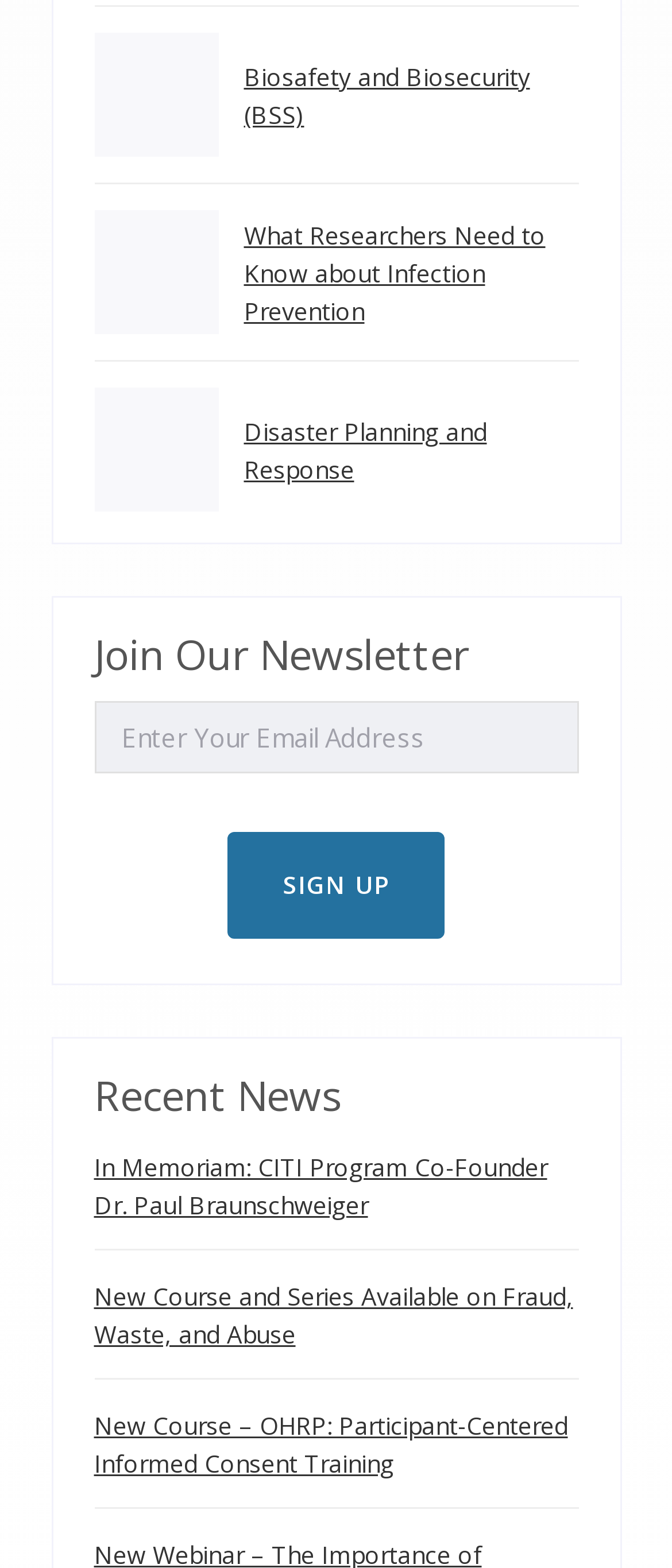Given the element description Biosafety and Biosecurity (BSS), predict the bounding box coordinates for the UI element in the webpage screenshot. The format should be (top-left x, top-left y, bottom-right x, bottom-right y), and the values should be between 0 and 1.

[0.363, 0.039, 0.788, 0.084]